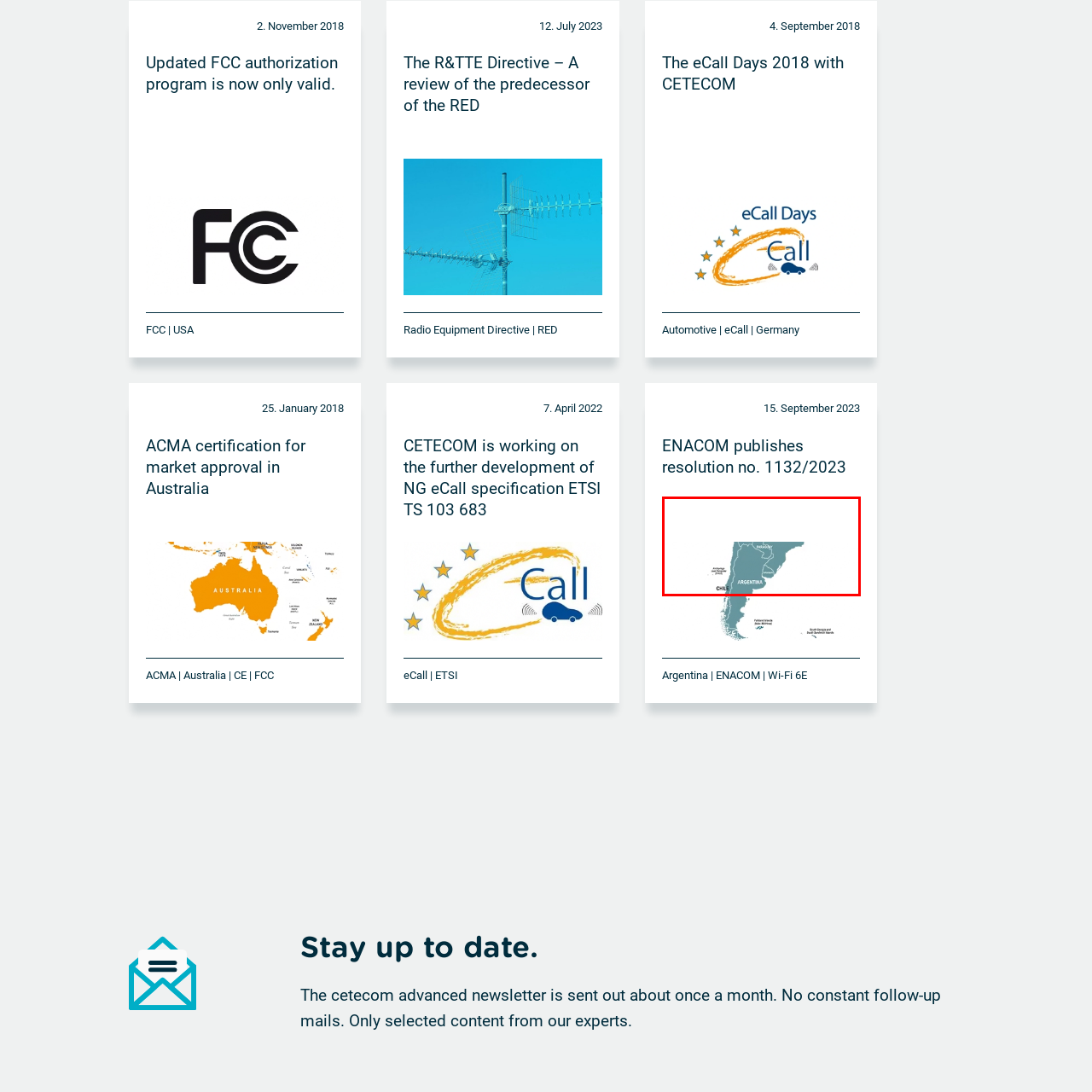Offer an in-depth description of the picture located within the red frame.

This image depicts a map of Argentina, prominently featuring its outline and key geographic labels. The map showcases Argentina's position in South America, highlighting its boundaries with neighboring countries, including Chile to the west. Text labels mark significant locations and regions within Argentina, emphasizing its territorial identity. This visual representation is linked to the topic of ENACOM's recent resolution regarding Wi-Fi 6E, indicating a focus on technological advancements and regulations in the country. The overarching theme suggests an emphasis on Argentina’s role in the field of telecommunications and regulatory frameworks.